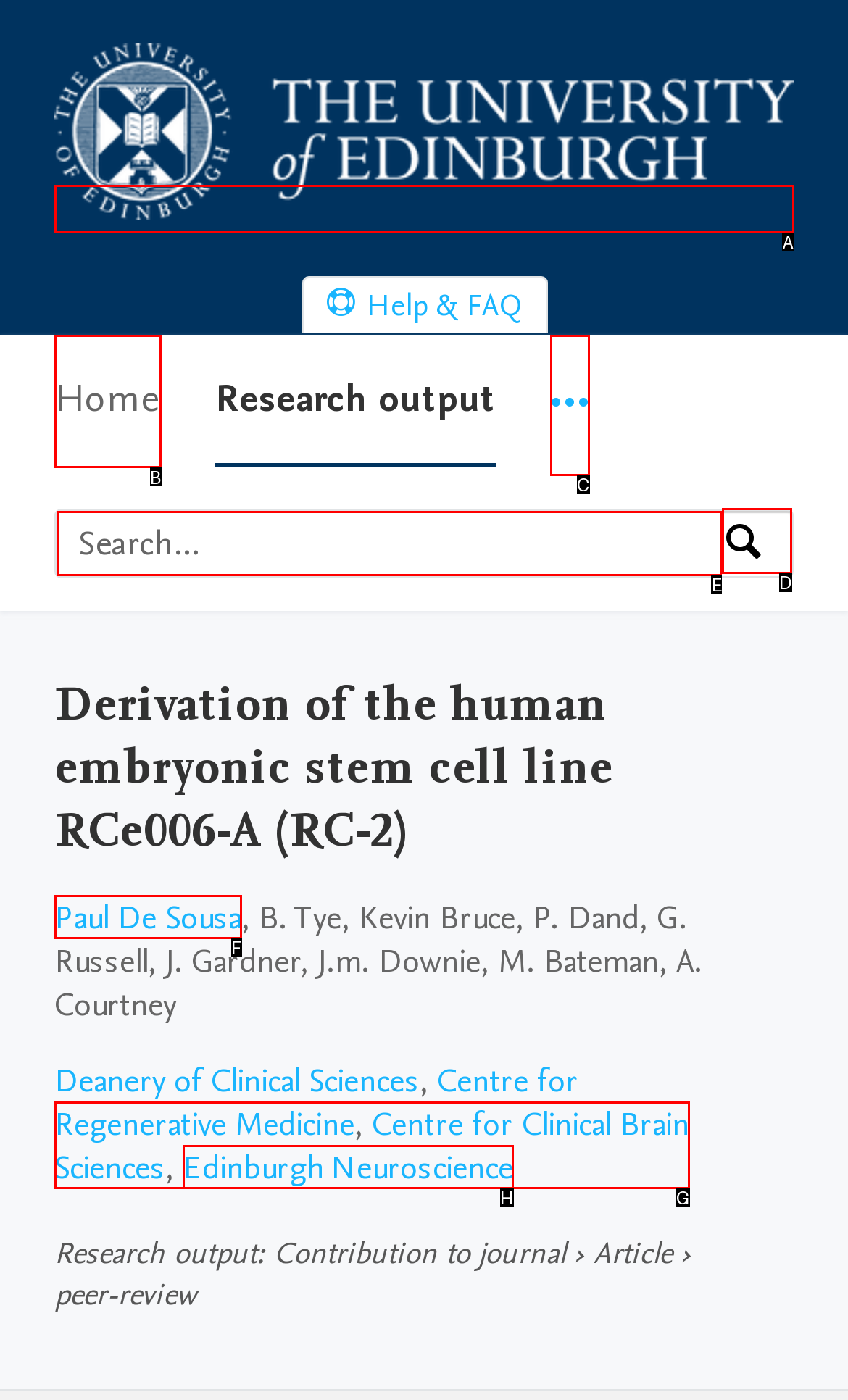Select the UI element that should be clicked to execute the following task: Search by expertise, name or affiliation
Provide the letter of the correct choice from the given options.

E